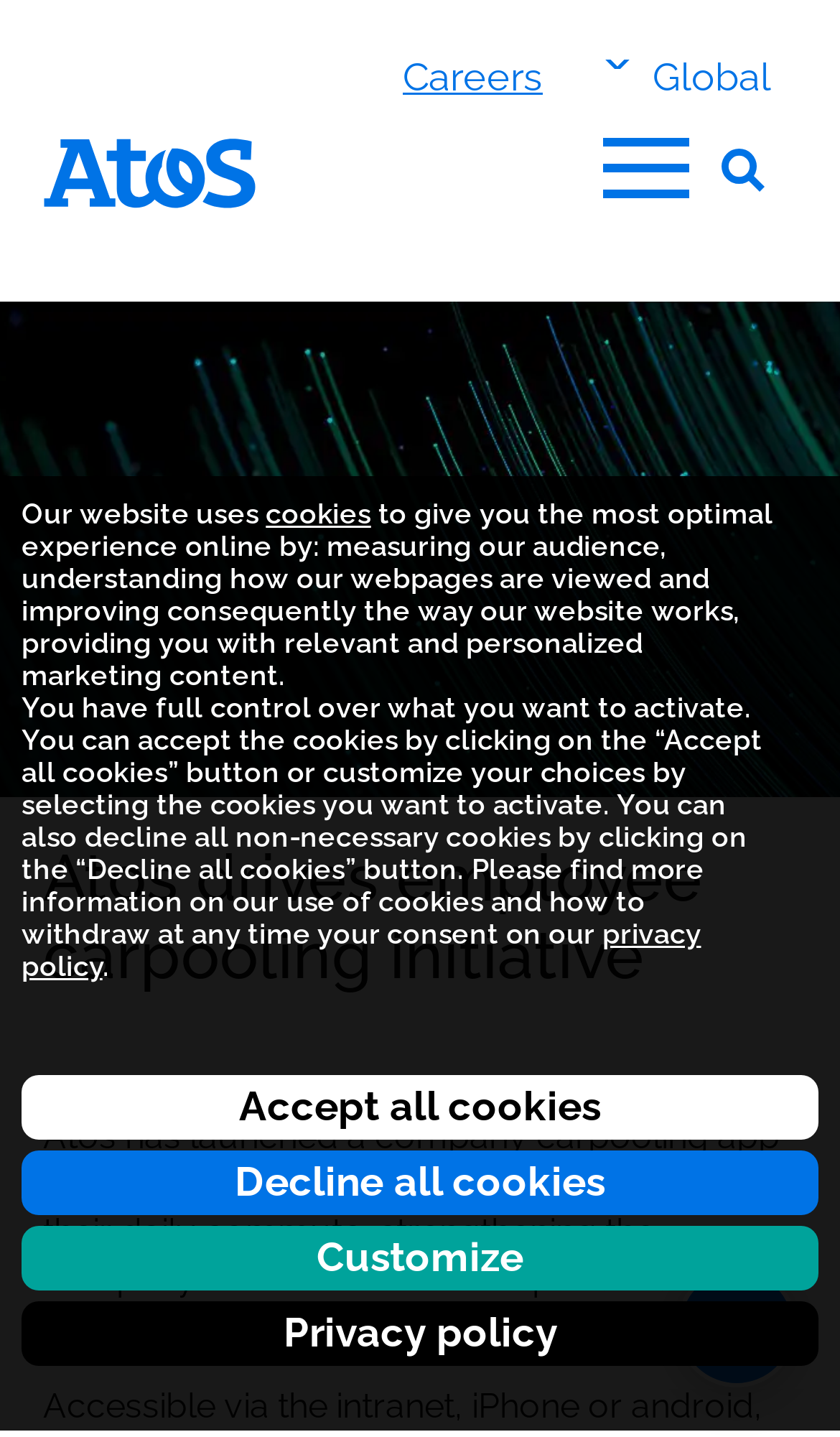What can be customized on the website?
Please respond to the question with a detailed and well-explained answer.

The website allows users to customize their cookie preferences, giving them full control over what they want to activate, as stated in the webpage content.